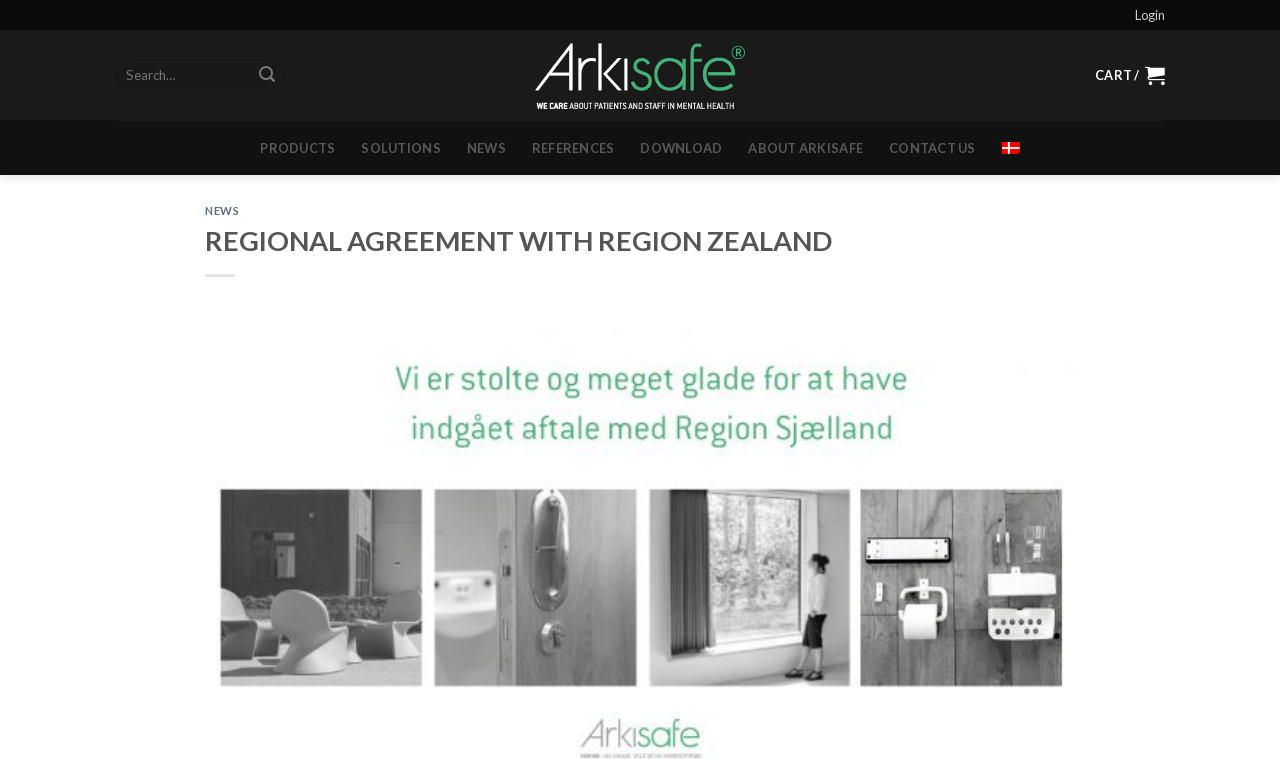Determine the bounding box coordinates of the region to click in order to accomplish the following instruction: "Read the news". Provide the coordinates as four float numbers between 0 and 1, specifically [left, top, right, bottom].

[0.16, 0.269, 0.187, 0.287]